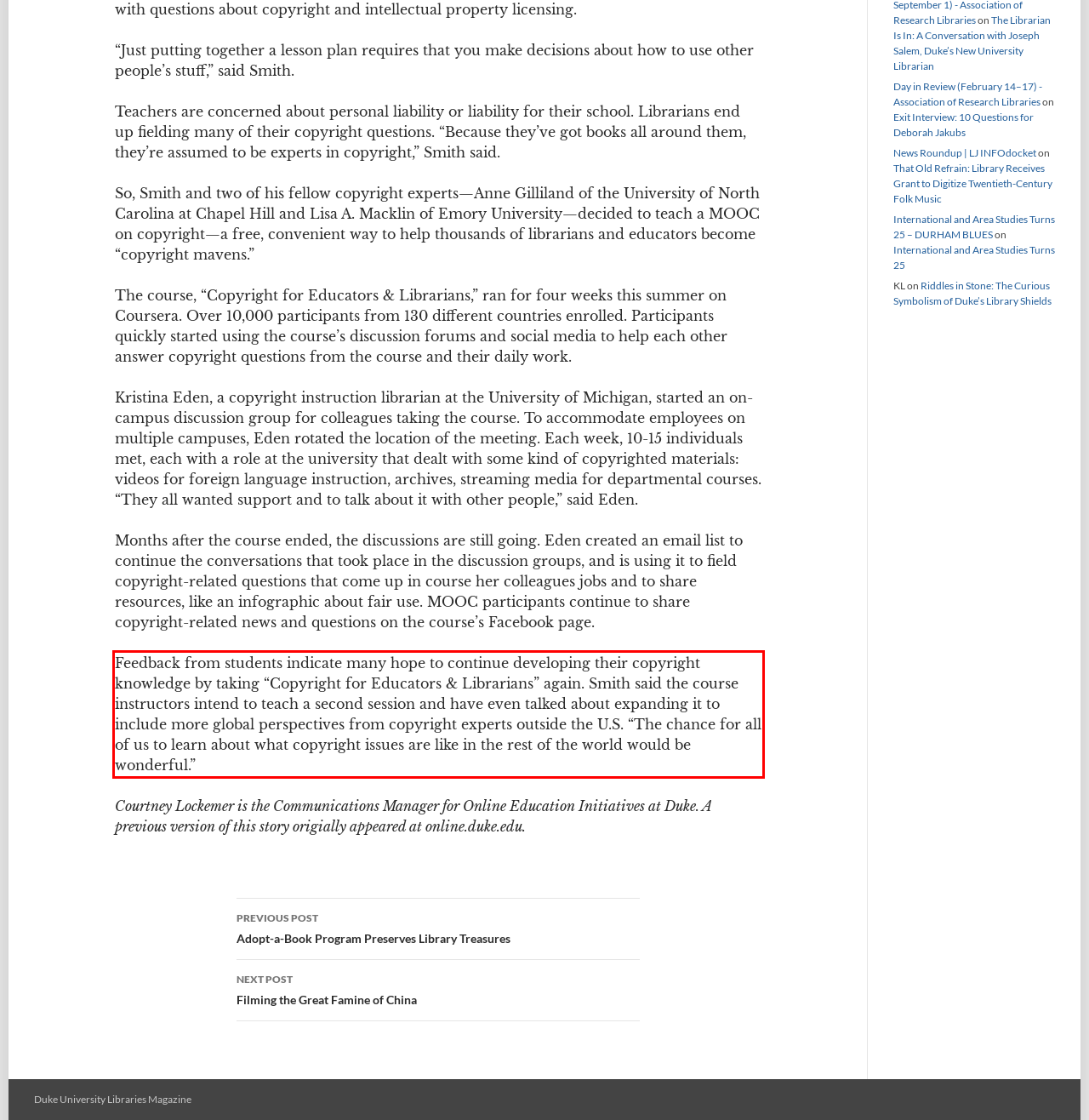Identify the text within the red bounding box on the webpage screenshot and generate the extracted text content.

Feedback from students indicate many hope to continue developing their copyright knowledge by taking “Copyright for Educators & Librarians” again. Smith said the course instructors intend to teach a second session and have even talked about expanding it to include more global perspectives from copyright experts outside the U.S. “The chance for all of us to learn about what copyright issues are like in the rest of the world would be wonderful.”